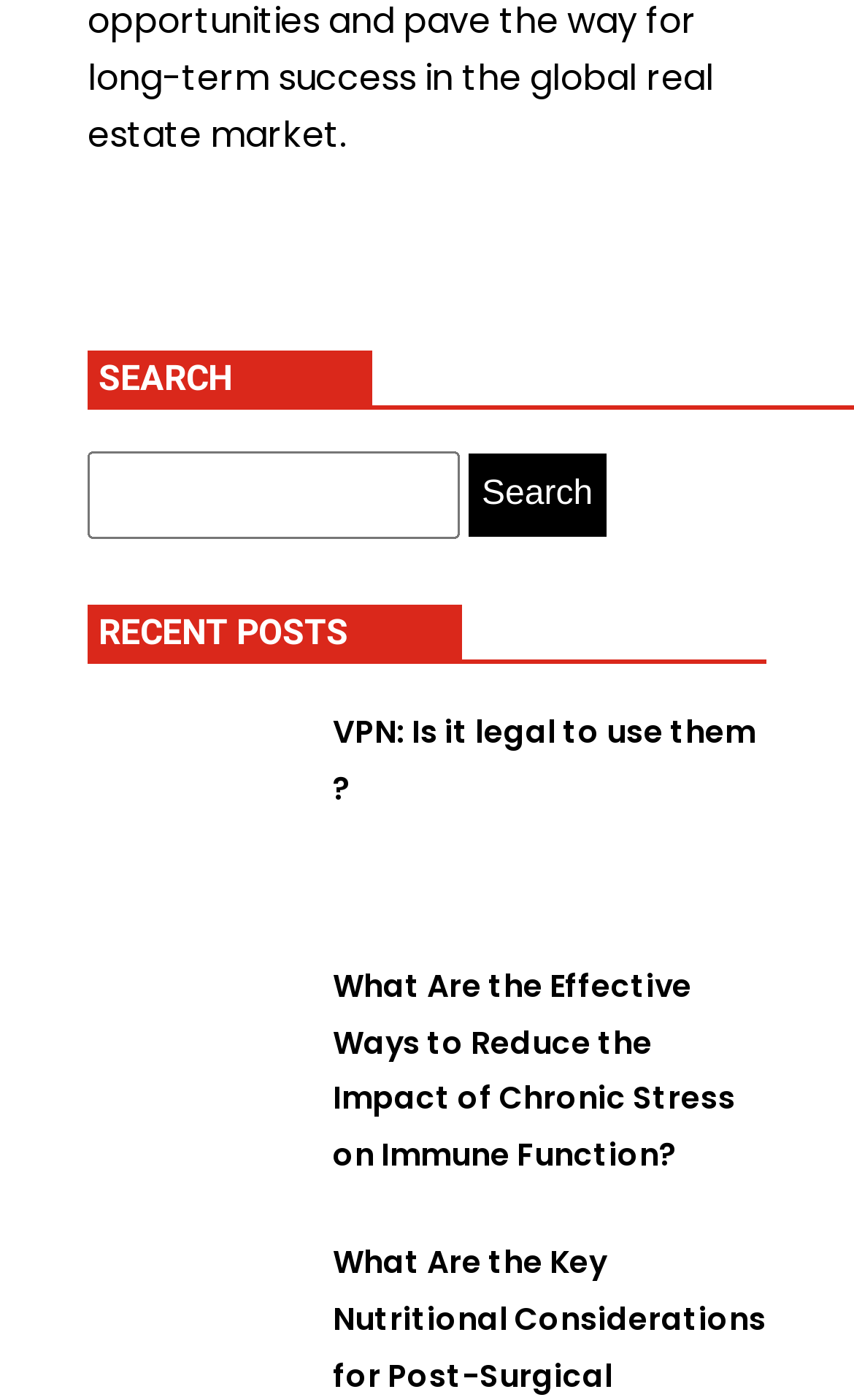Please provide a brief answer to the question using only one word or phrase: 
What is the topic of the first recent post?

VPN legality